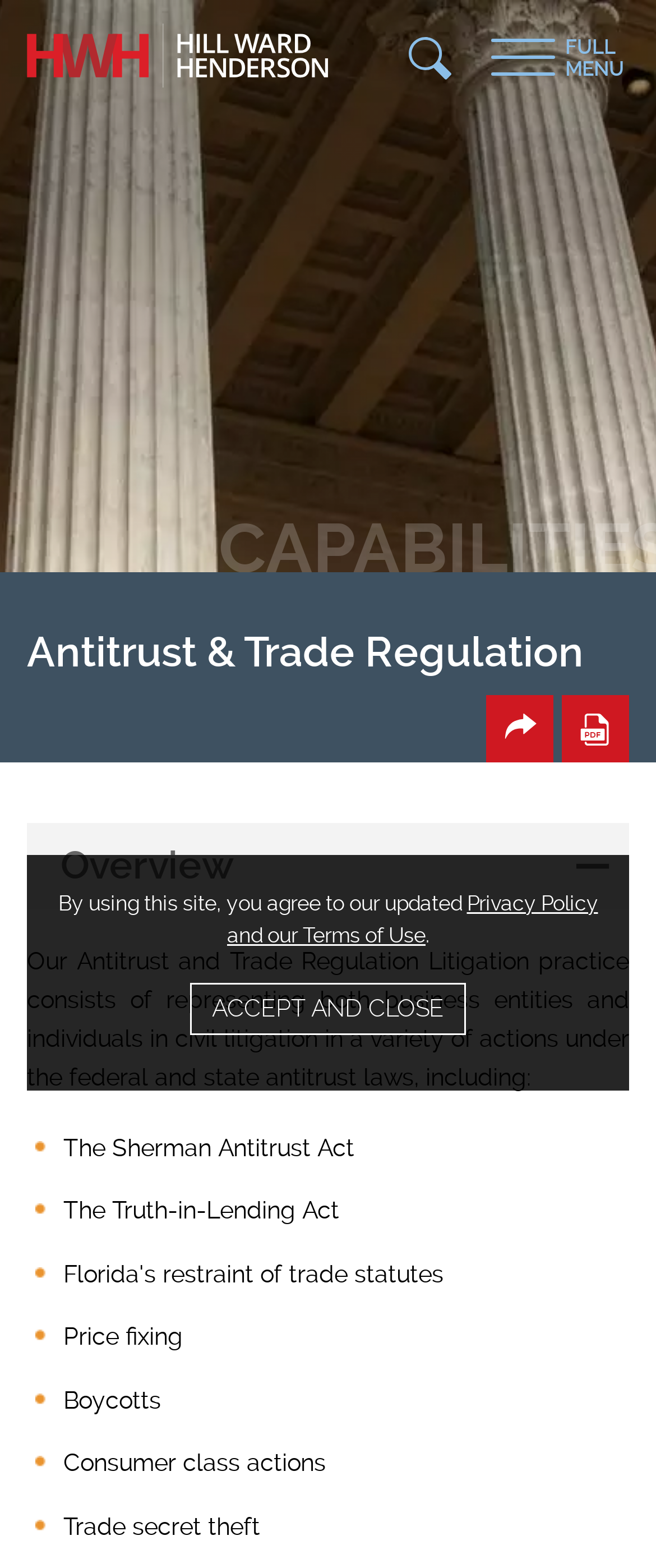Could you determine the bounding box coordinates of the clickable element to complete the instruction: "Enter your comment"? Provide the coordinates as four float numbers between 0 and 1, i.e., [left, top, right, bottom].

None